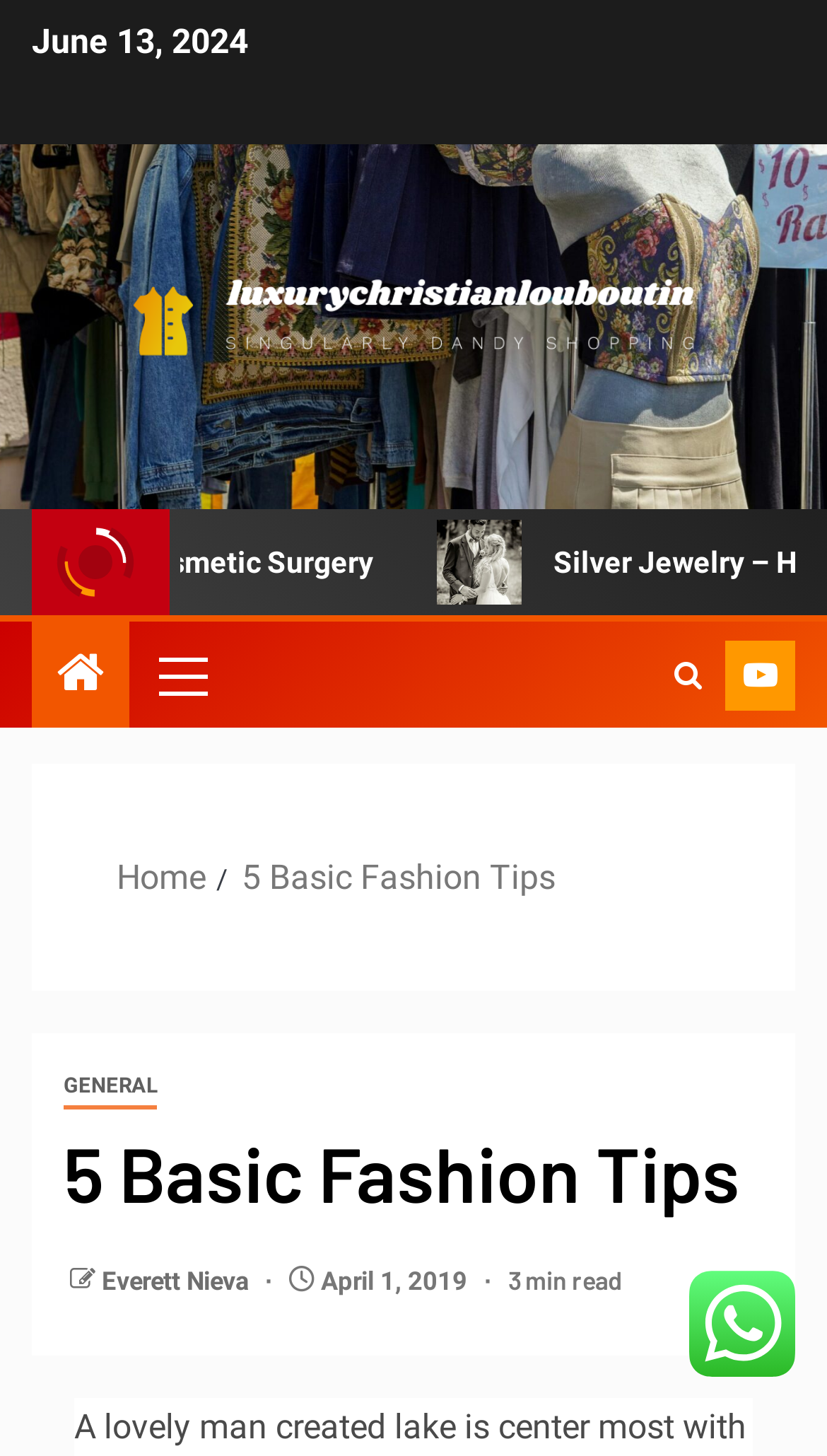Can you locate the main headline on this webpage and provide its text content?

5 Basic Fashion Tips